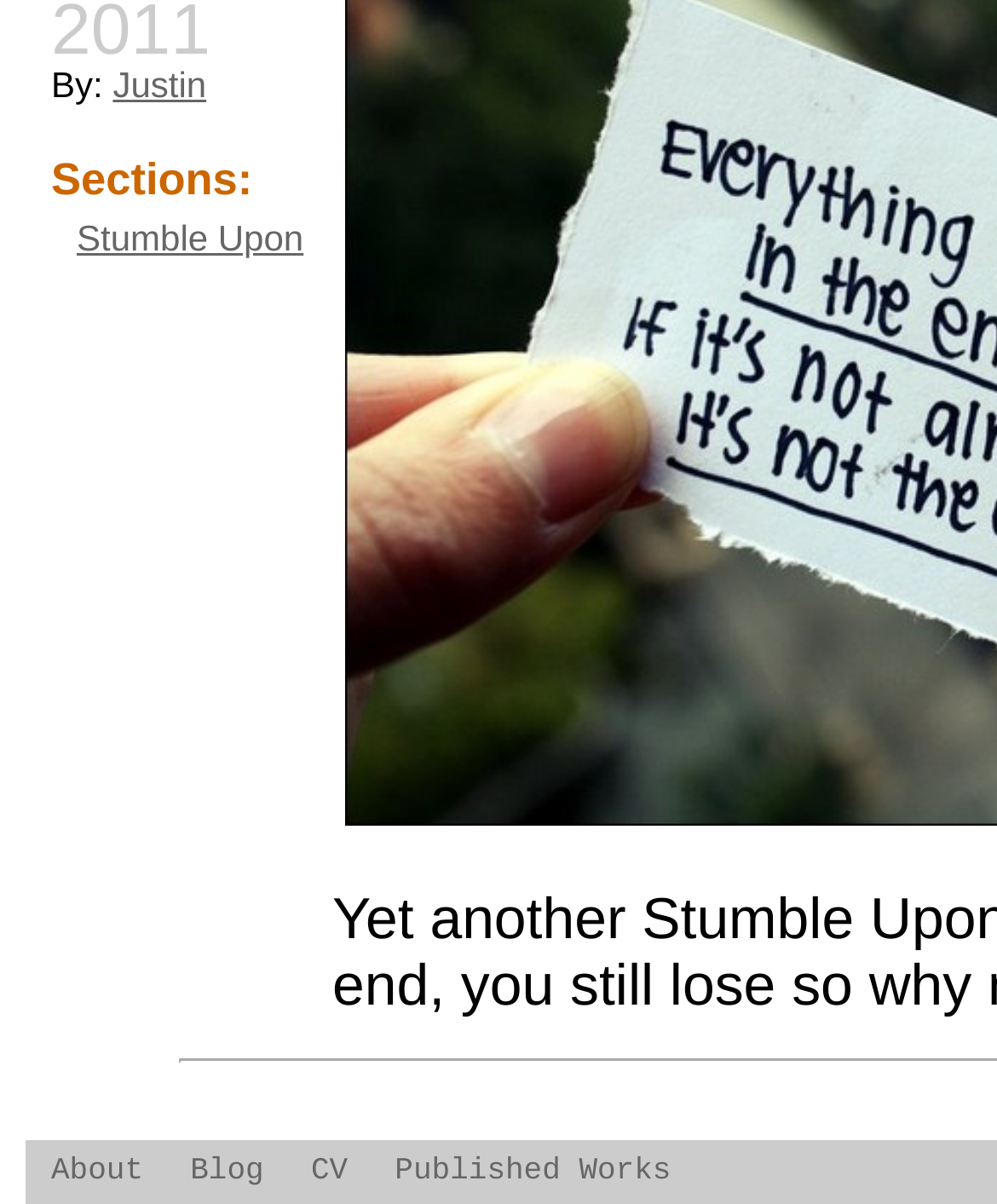How many sections are listed on the webpage?
Give a detailed and exhaustive answer to the question.

The webpage lists four sections: 'Stumble Upon', 'About', 'Blog', and 'CV', which are all link elements located at the bottom of the webpage.